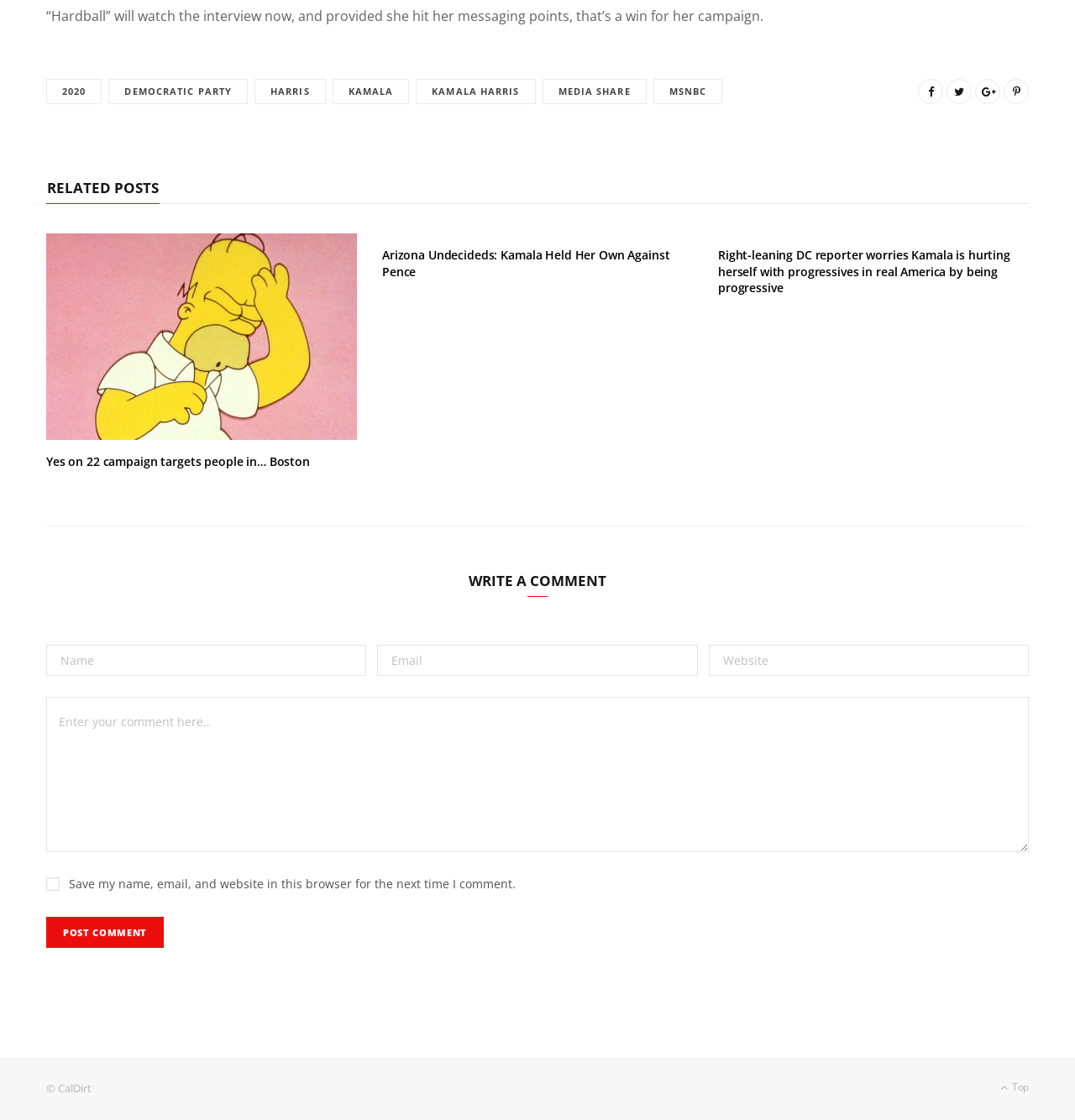Provide your answer in a single word or phrase: 
What is the symbol at the top right corner of the webpage?

